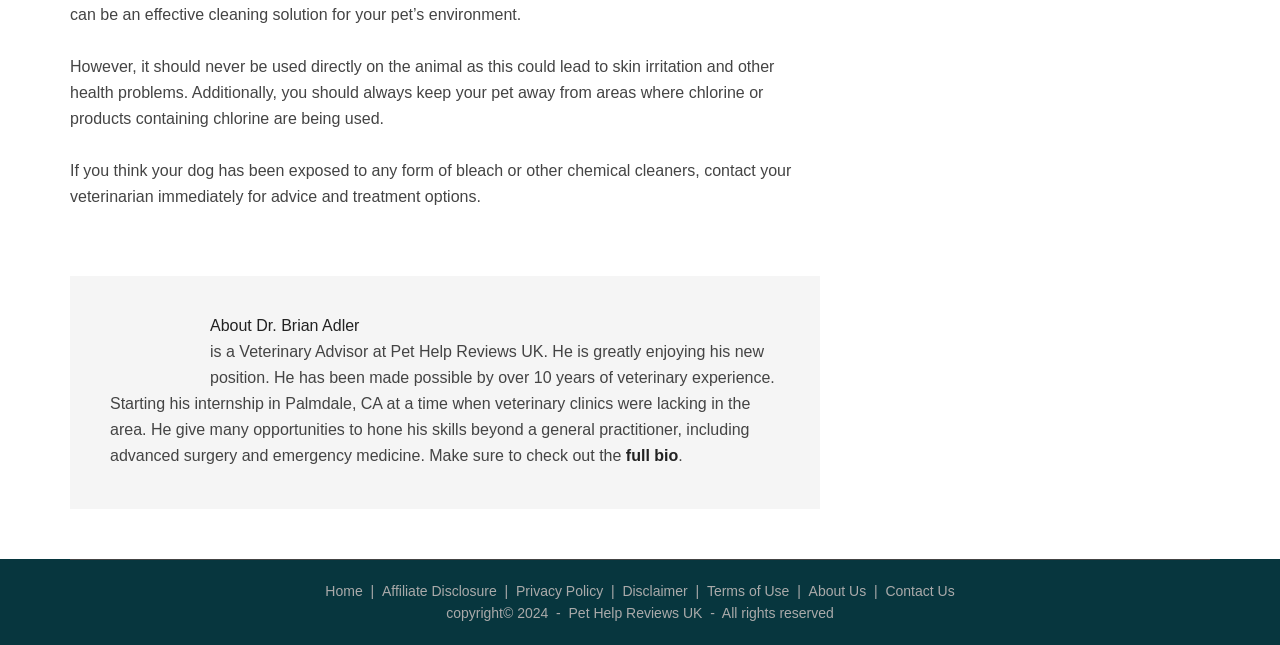Can you give a comprehensive explanation to the question given the content of the image?
What should you do if you think your dog has been exposed to bleach?

According to the StaticText element, if you think your dog has been exposed to any form of bleach or other chemical cleaners, you should contact your veterinarian immediately for advice and treatment options.